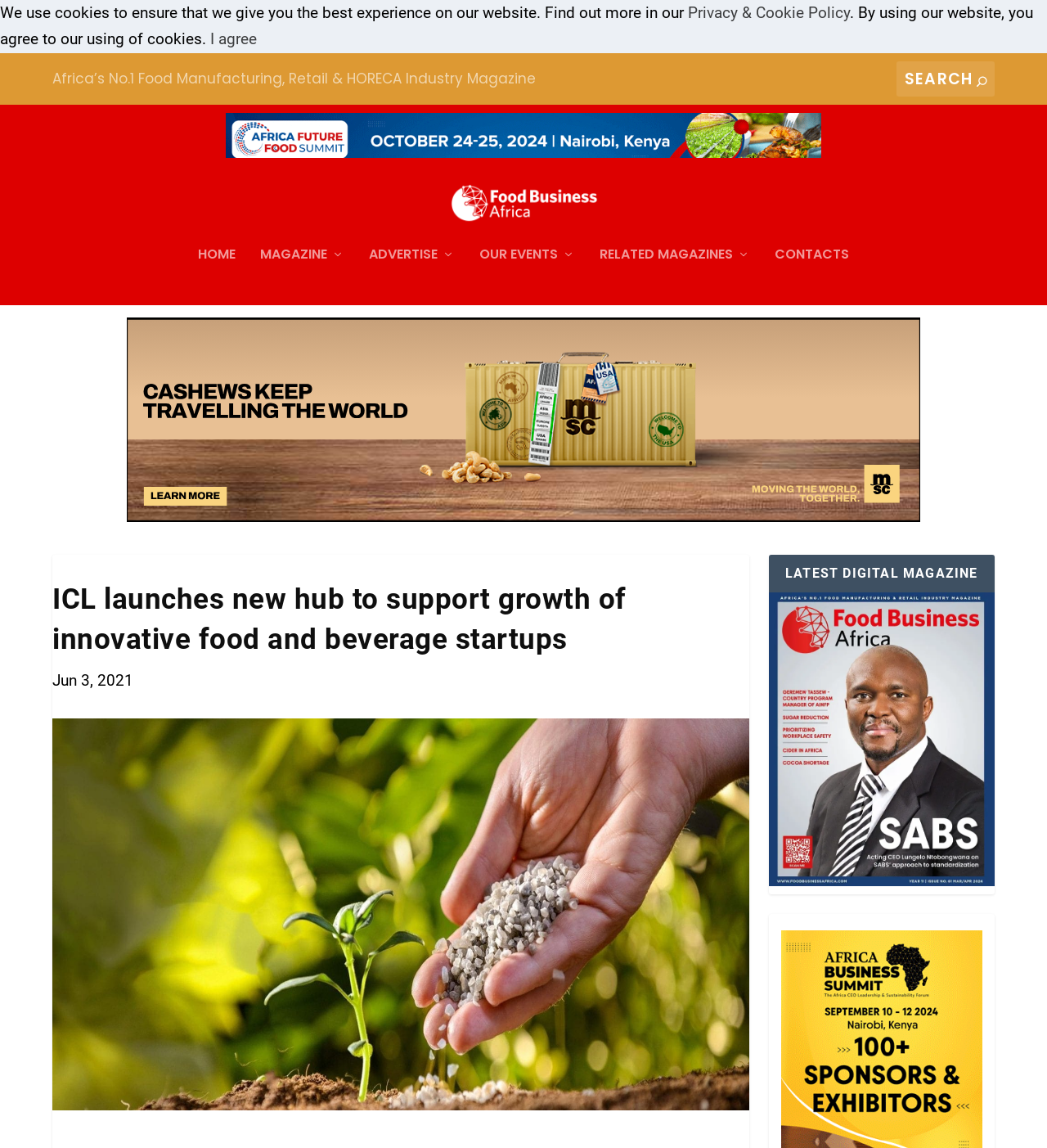Locate the bounding box coordinates of the clickable region to complete the following instruction: "Visit the home page."

[0.189, 0.198, 0.225, 0.247]